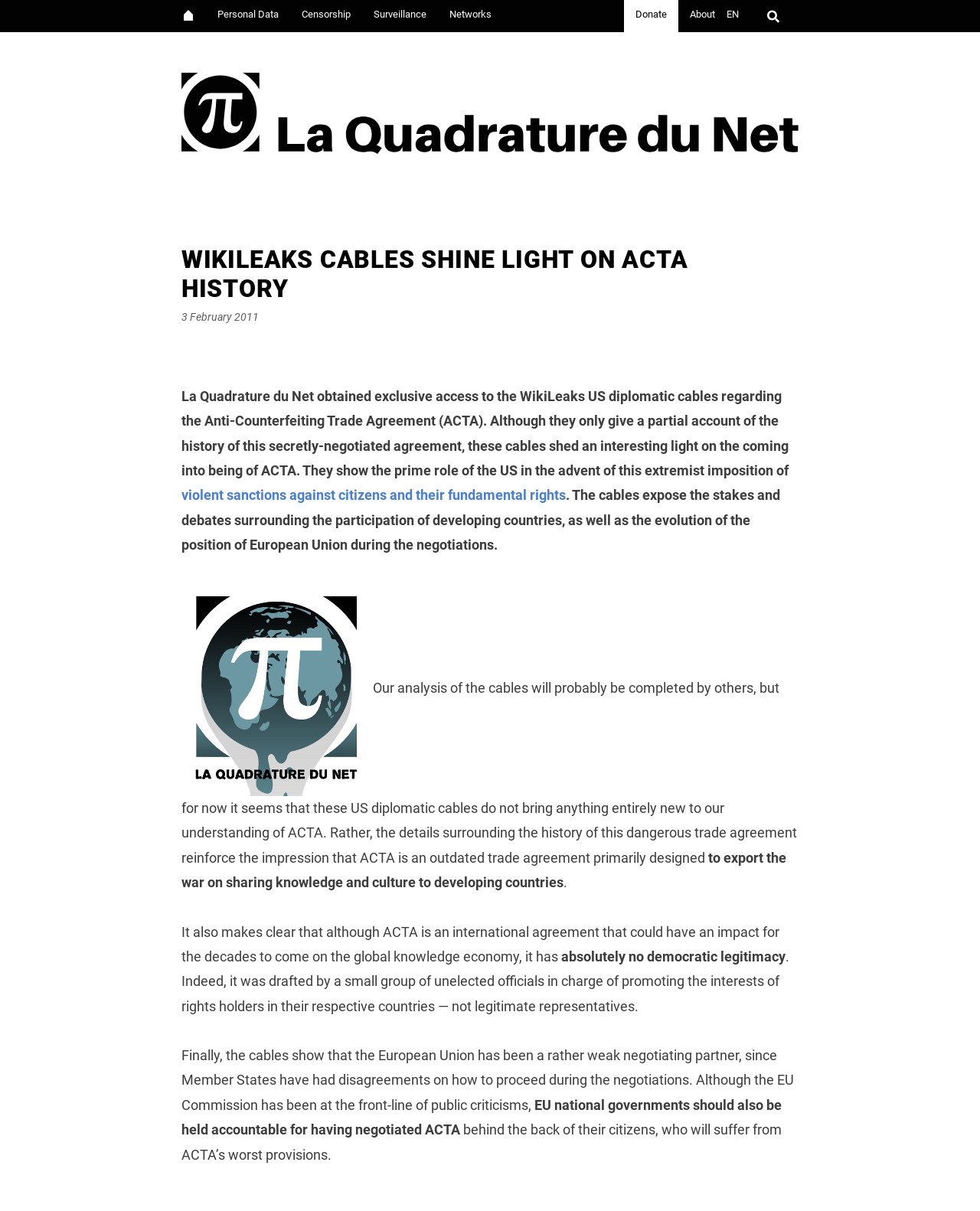Locate the bounding box coordinates of the element that needs to be clicked to carry out the instruction: "Donate to La Quadrature du Net". The coordinates should be given as four float numbers ranging from 0 to 1, i.e., [left, top, right, bottom].

[0.637, 0.004, 0.692, 0.019]